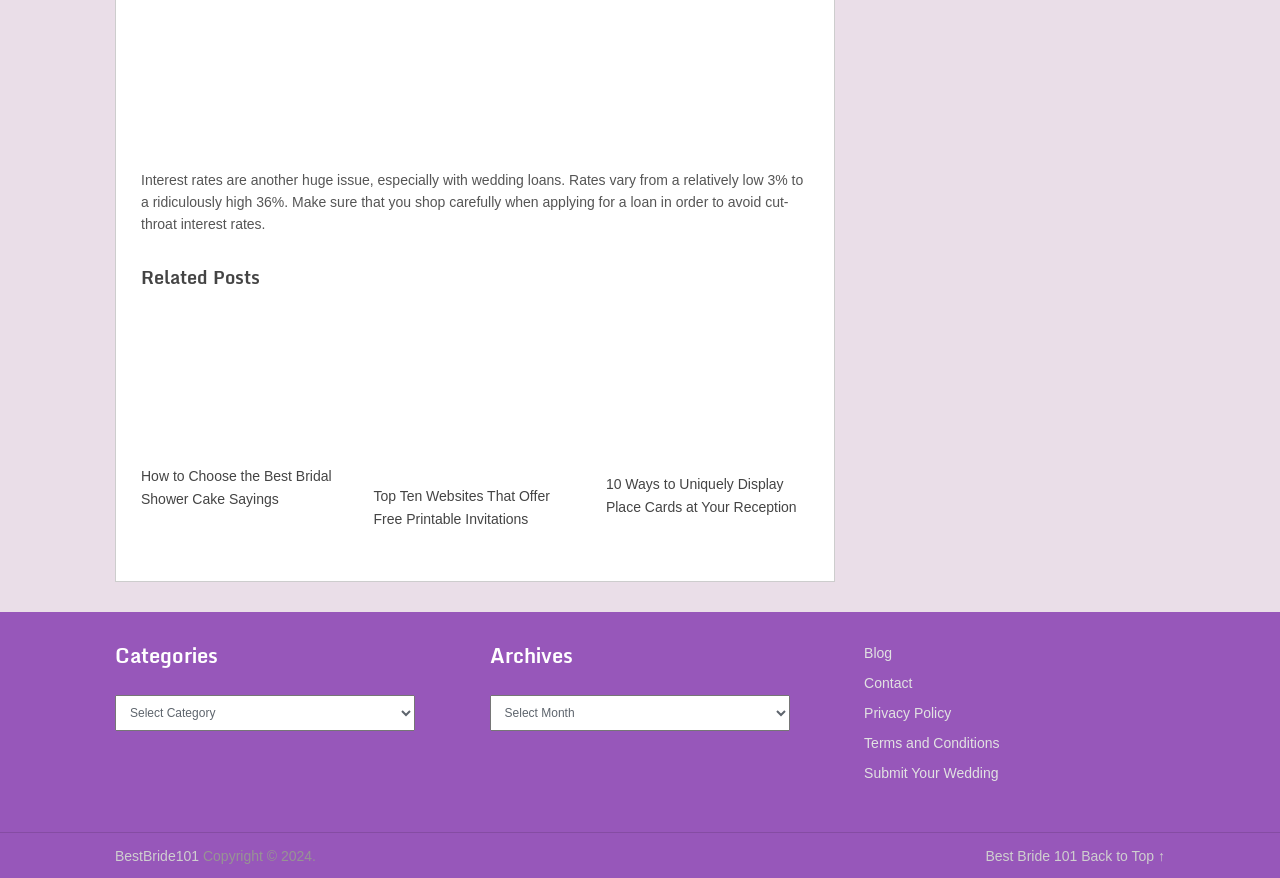Locate the bounding box coordinates of the element to click to perform the following action: 'Visit the article about choosing the best bridal shower cake sayings'. The coordinates should be given as four float values between 0 and 1, in the form of [left, top, right, bottom].

[0.11, 0.341, 0.266, 0.582]